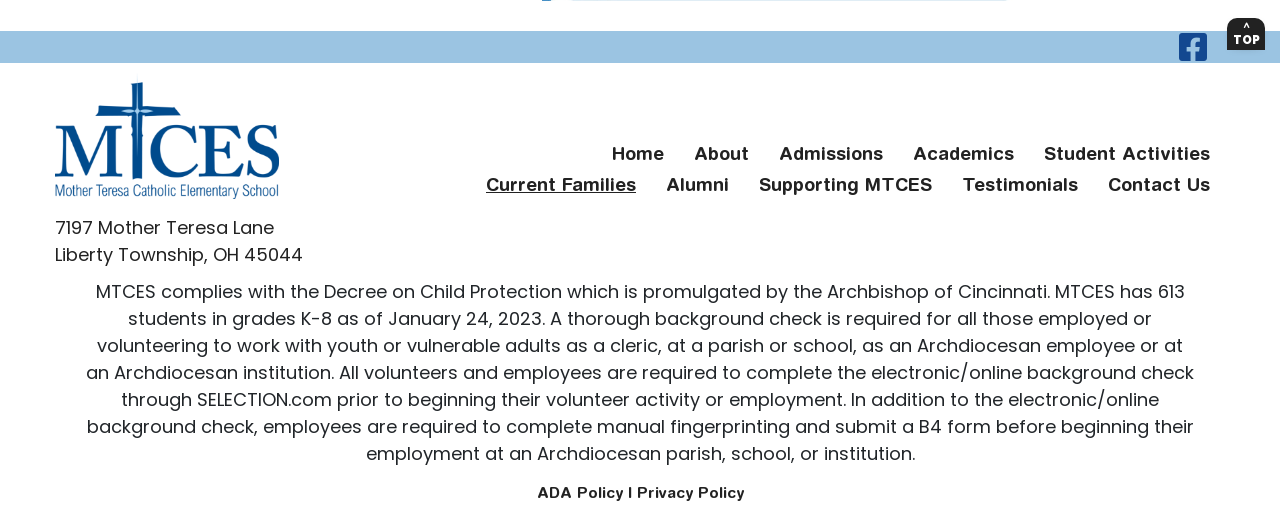How many links are in the footer navigation?
Could you answer the question in a detailed manner, providing as much information as possible?

I counted the number of link elements within the navigation element with ID 267, which is labeled as 'footerNavigation'. There are 11 link elements with IDs ranging from 288 to 297.